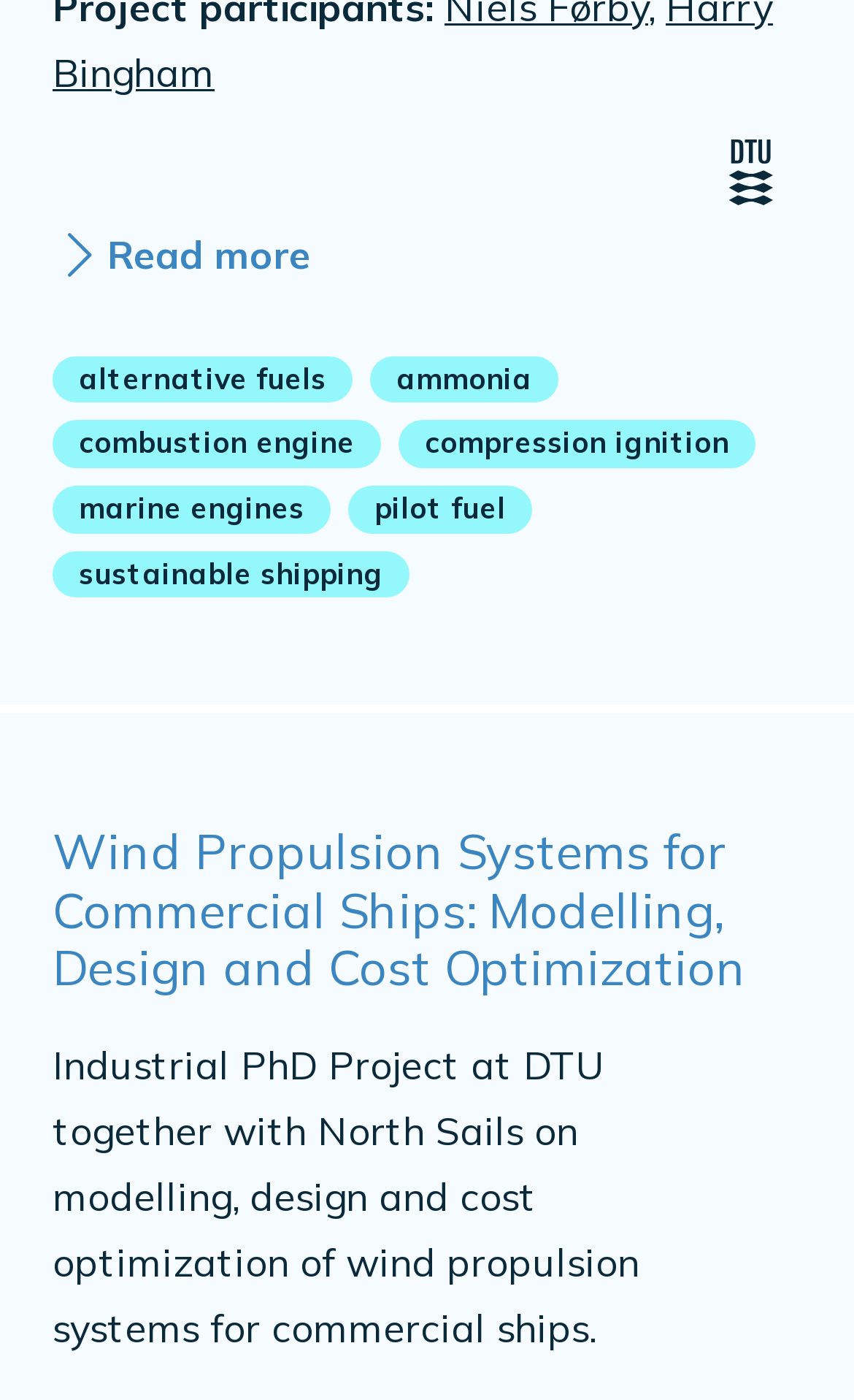Point out the bounding box coordinates of the section to click in order to follow this instruction: "Visit the page about wind energy".

[0.062, 0.052, 0.336, 0.086]